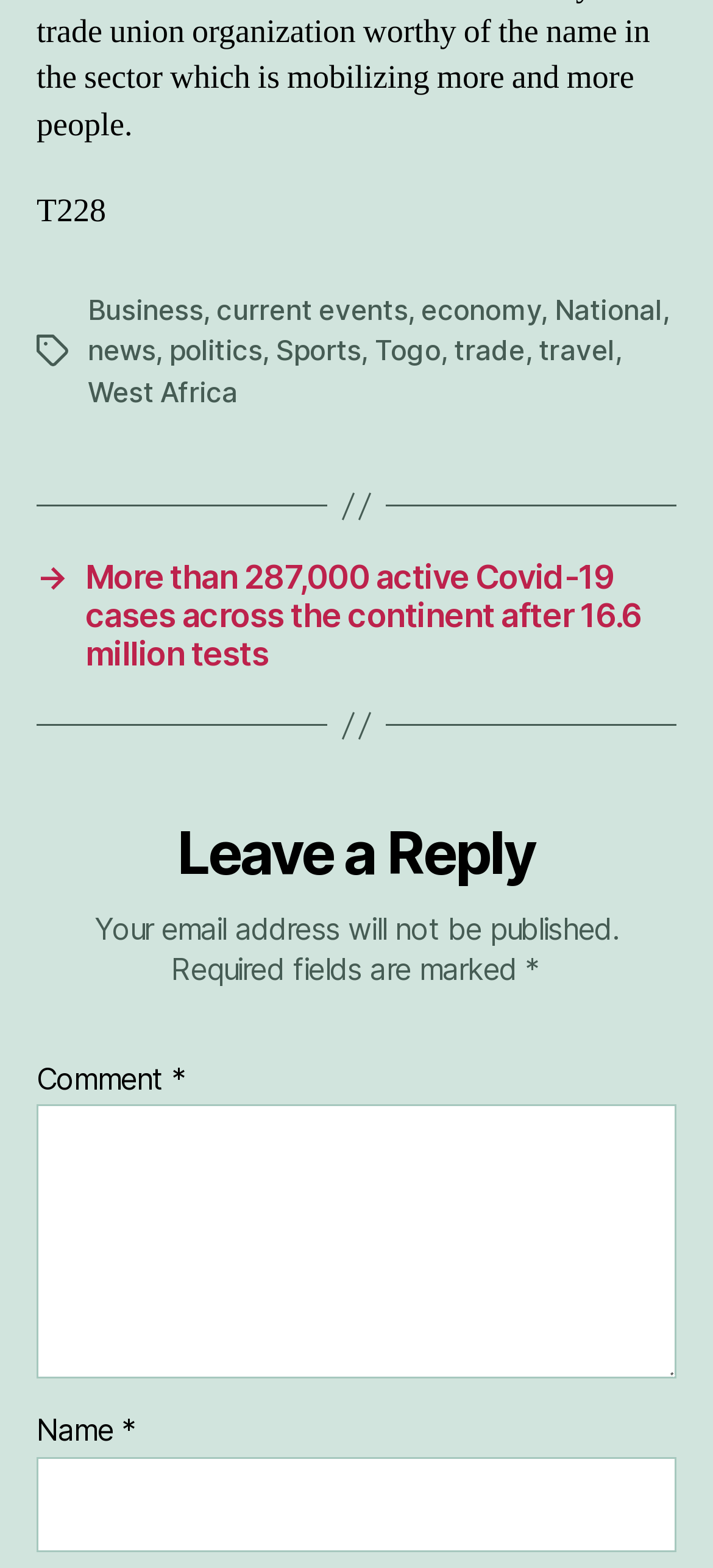From the element description: "current events", extract the bounding box coordinates of the UI element. The coordinates should be expressed as four float numbers between 0 and 1, in the order [left, top, right, bottom].

[0.304, 0.186, 0.572, 0.208]